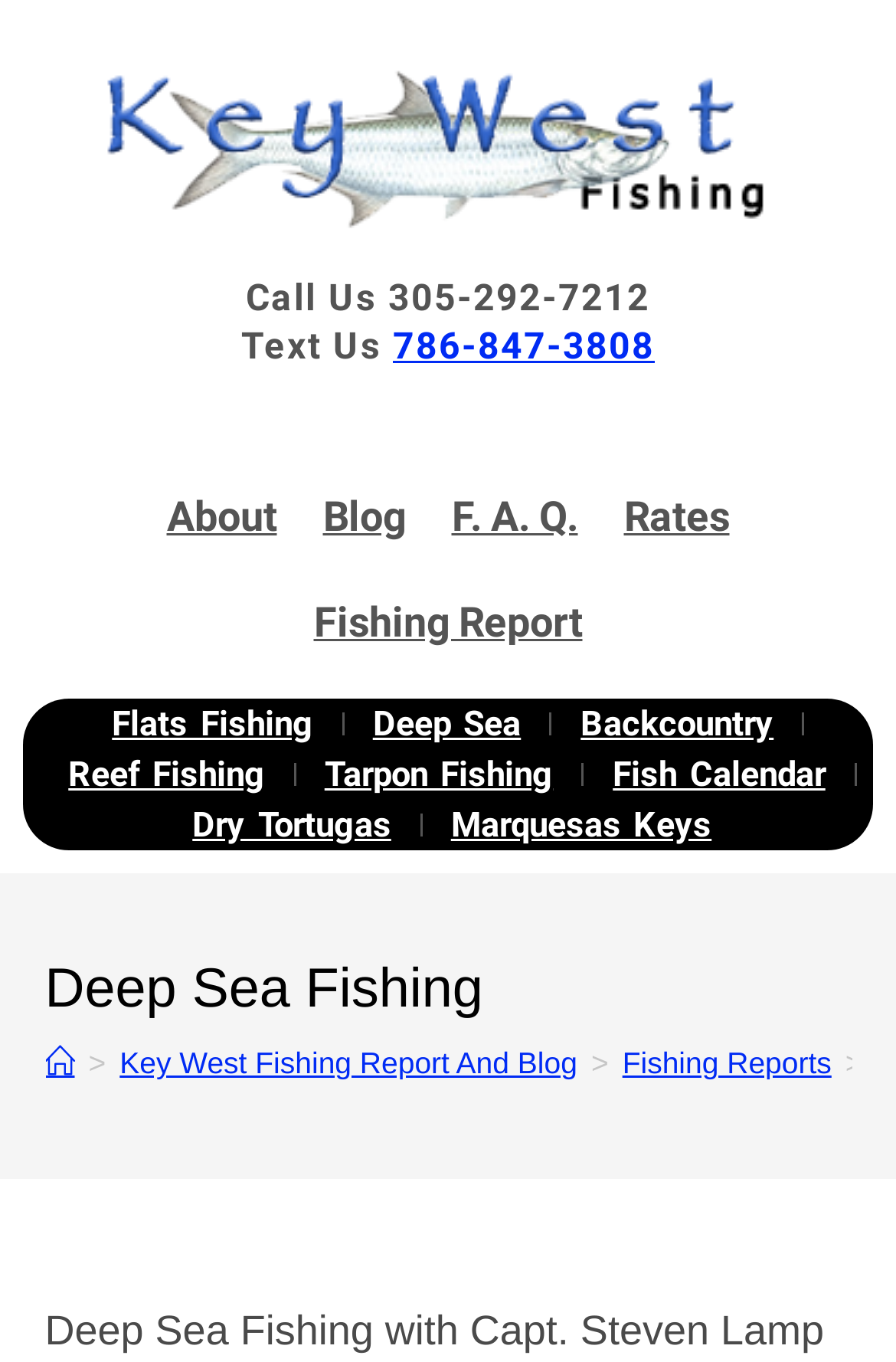Identify the bounding box coordinates of the area that should be clicked in order to complete the given instruction: "Call the phone number". The bounding box coordinates should be four float numbers between 0 and 1, i.e., [left, top, right, bottom].

[0.274, 0.202, 0.726, 0.235]